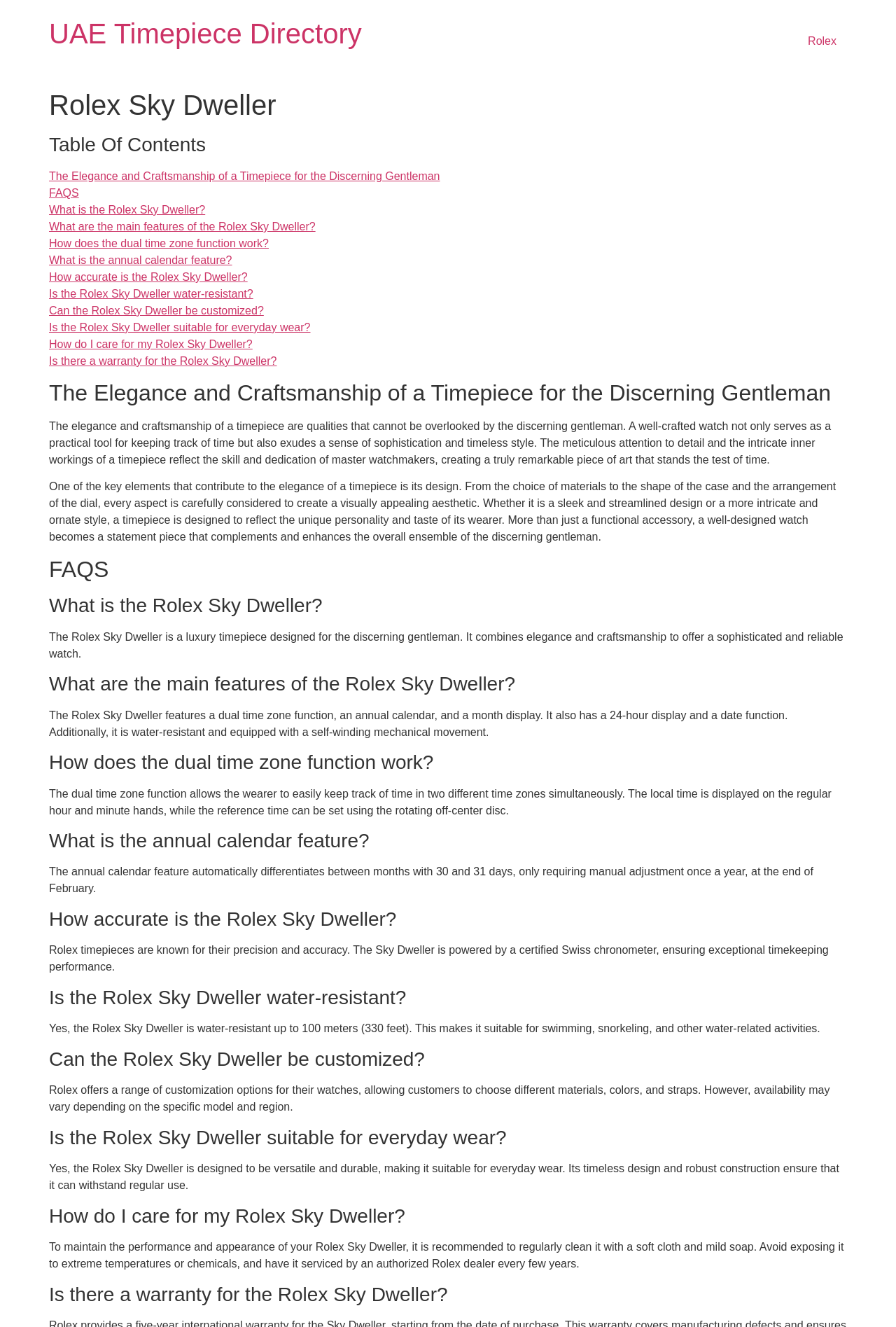Please specify the bounding box coordinates of the clickable region necessary for completing the following instruction: "Learn more about 'What is the Rolex Sky Dweller?'". The coordinates must consist of four float numbers between 0 and 1, i.e., [left, top, right, bottom].

[0.055, 0.154, 0.229, 0.163]